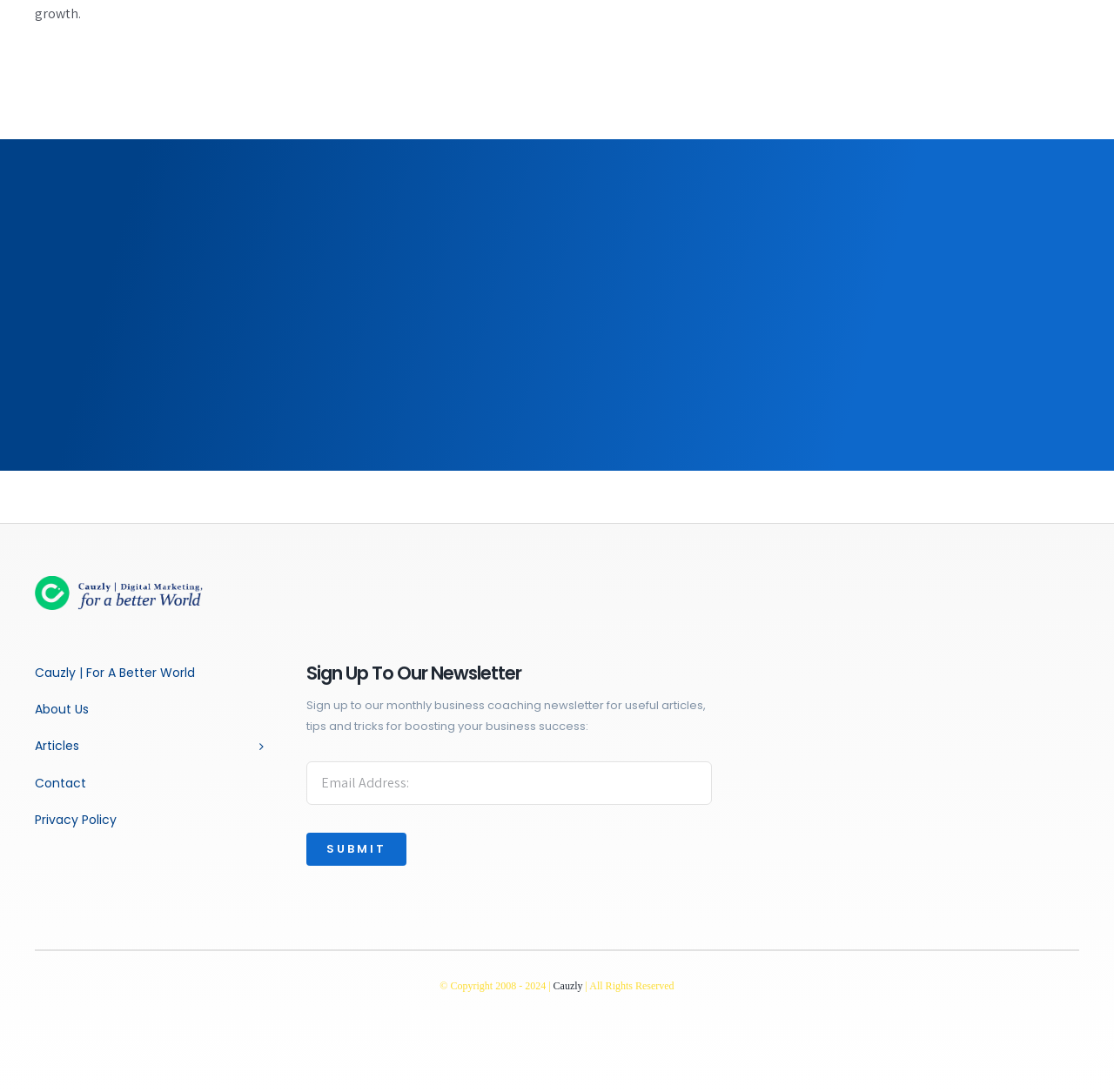Please identify the bounding box coordinates of the element I need to click to follow this instruction: "Visit Cauzly".

[0.497, 0.897, 0.523, 0.908]